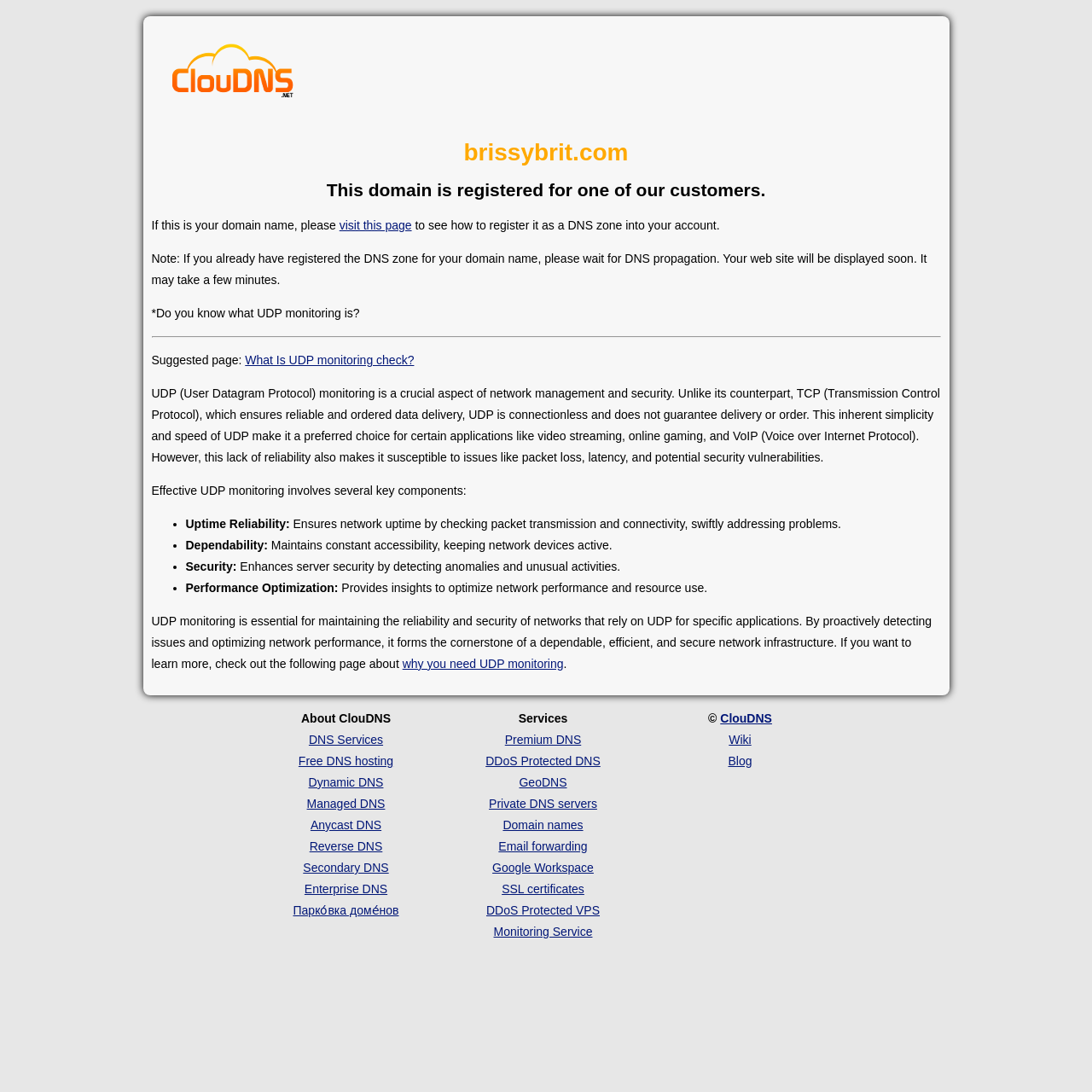Create an in-depth description of the webpage, covering main sections.

The webpage is about UDP monitoring and is hosted on brissybrit.com. At the top, there is a link to "Cloud DNS" accompanied by an image, and a heading that reads "brissybrit.com". Below this, there is a heading that explains that this domain is registered for one of their customers. 

A paragraph of text follows, informing users that if this is their domain name, they should visit a page to register it as a DNS zone into their account. There is also a note about waiting for DNS propagation if the DNS zone has already been registered. 

Further down, there is a section that asks "Do you know what UDP monitoring is?" and provides a suggested page to learn more about it. This section is separated from the previous one by a horizontal separator. 

The suggested page link is followed by a detailed explanation of UDP monitoring, which includes its importance in network management and security, as well as its key components such as uptime reliability, dependability, security, and performance optimization. 

Below this, there is a paragraph that emphasizes the importance of UDP monitoring for maintaining network reliability and security. It also provides a link to learn more about why UDP monitoring is necessary. 

On the right side of the page, there are links to various DNS services offered by ClouDNS, including DNS hosting, dynamic DNS, managed DNS, and more. There is also a section that lists other services, such as premium DNS, DDoS protected DNS, and email forwarding. 

At the bottom of the page, there is a copyright notice and links to ClouDNS, Wiki, and Blog.